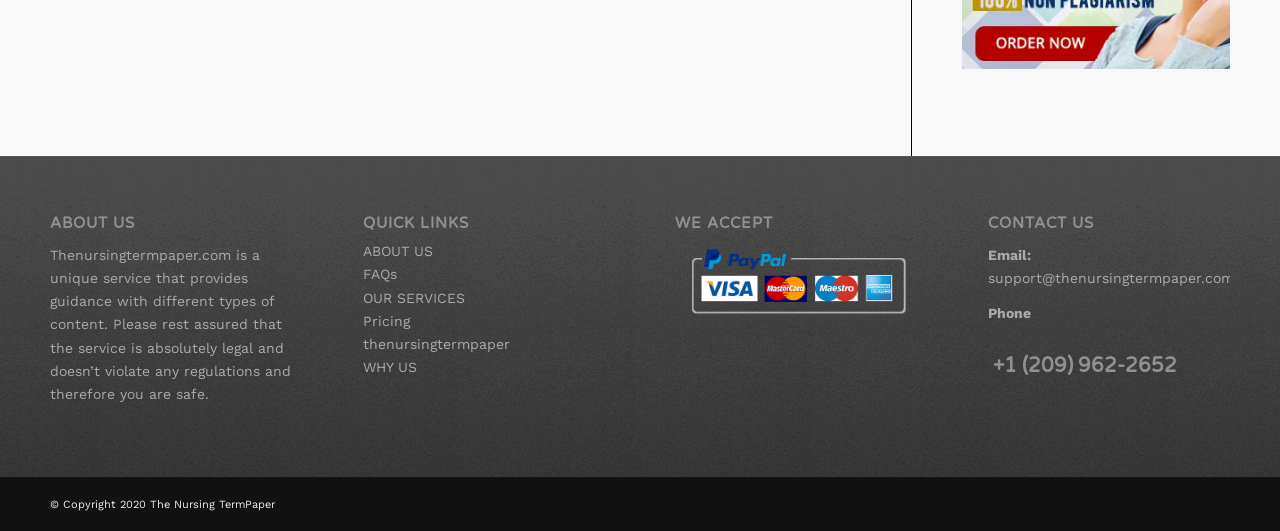How can I contact the website?
Please respond to the question thoroughly and include all relevant details.

The contact information can be found in the 'CONTACT US' section, which provides an email address 'support@thenursingtermpaper.com' and a phone number '+1 (209) 962-2652'.